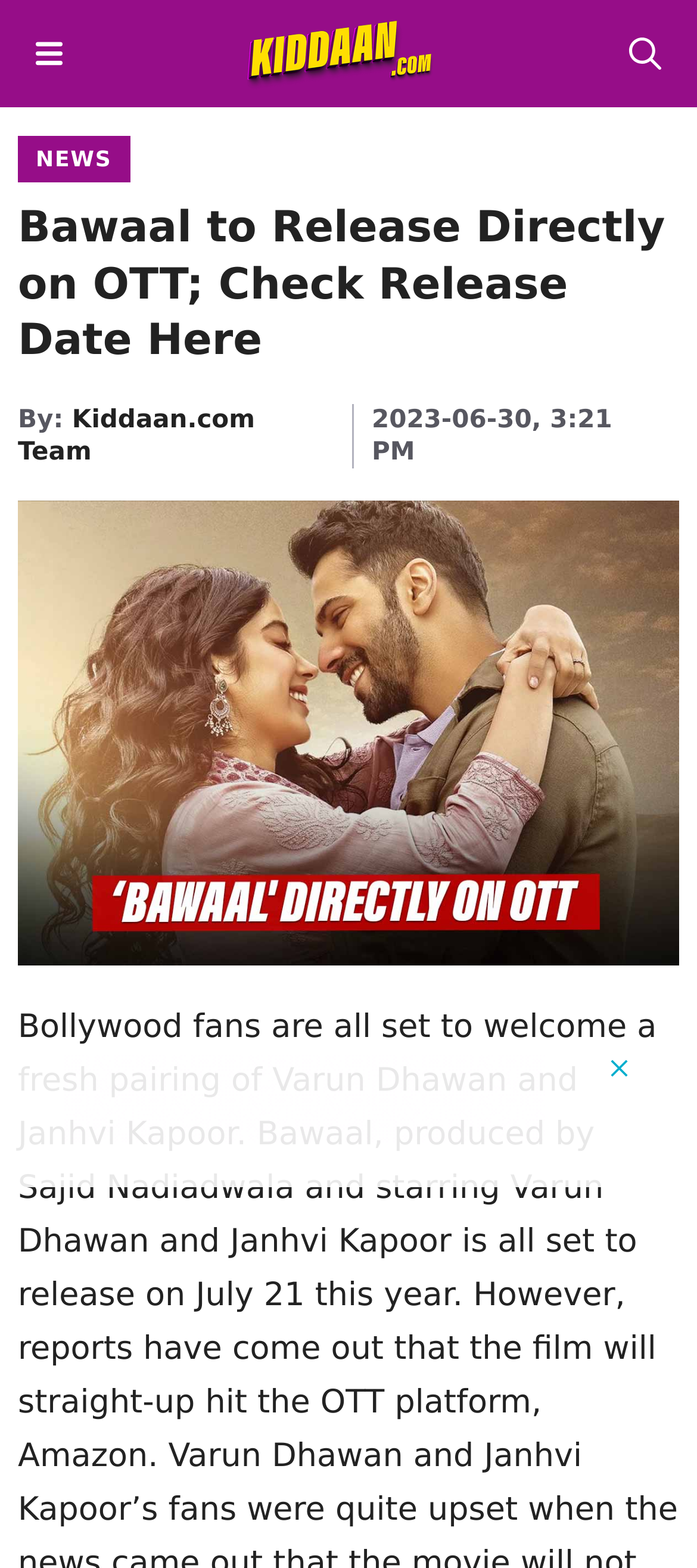Provide a one-word or short-phrase answer to the question:
What is the name of the movie mentioned?

Bawaal